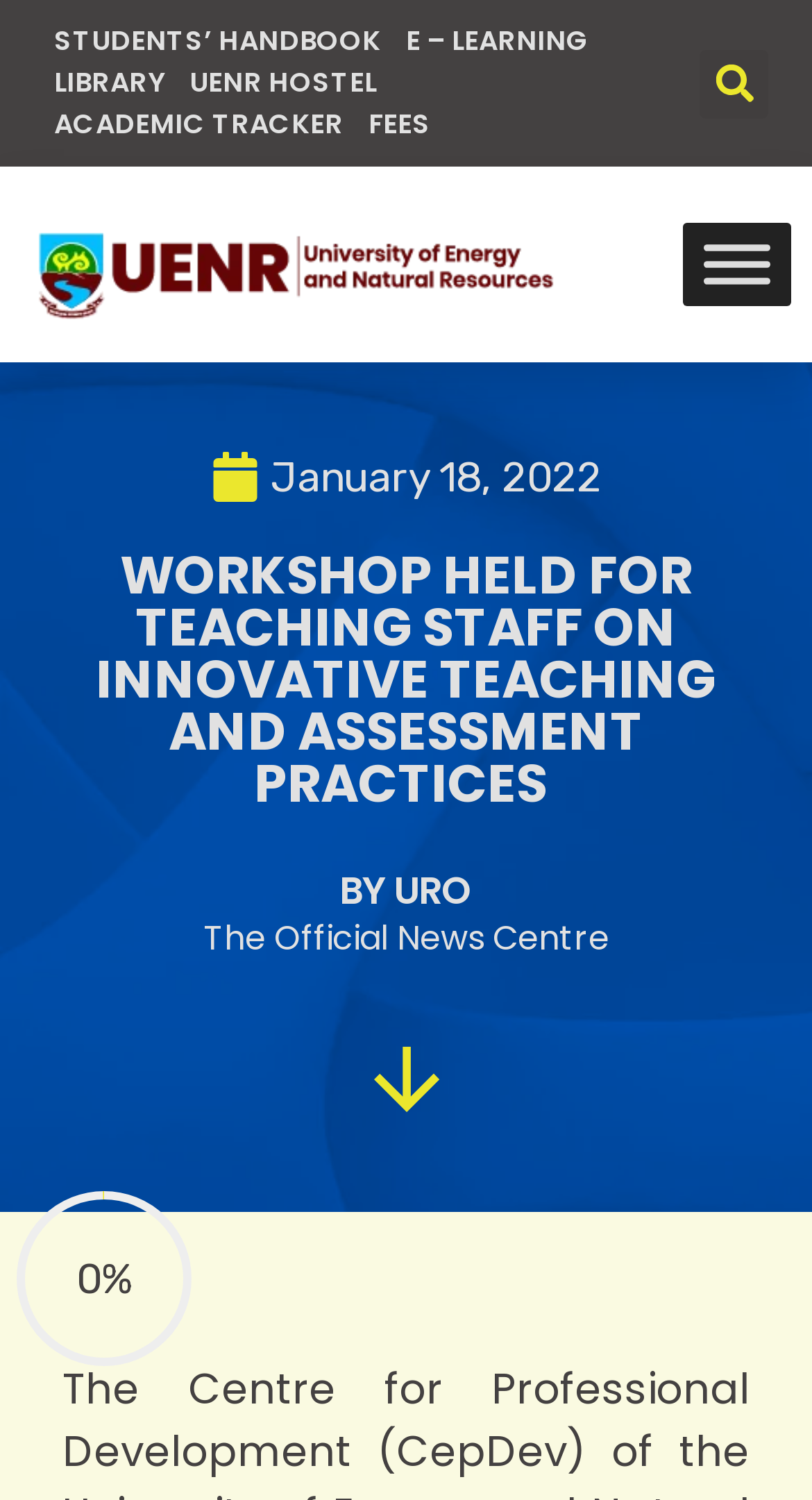Locate the primary headline on the webpage and provide its text.

WORKSHOP HELD FOR TEACHING STAFF ON INNOVATIVE TEACHING AND ASSESSMENT PRACTICES 